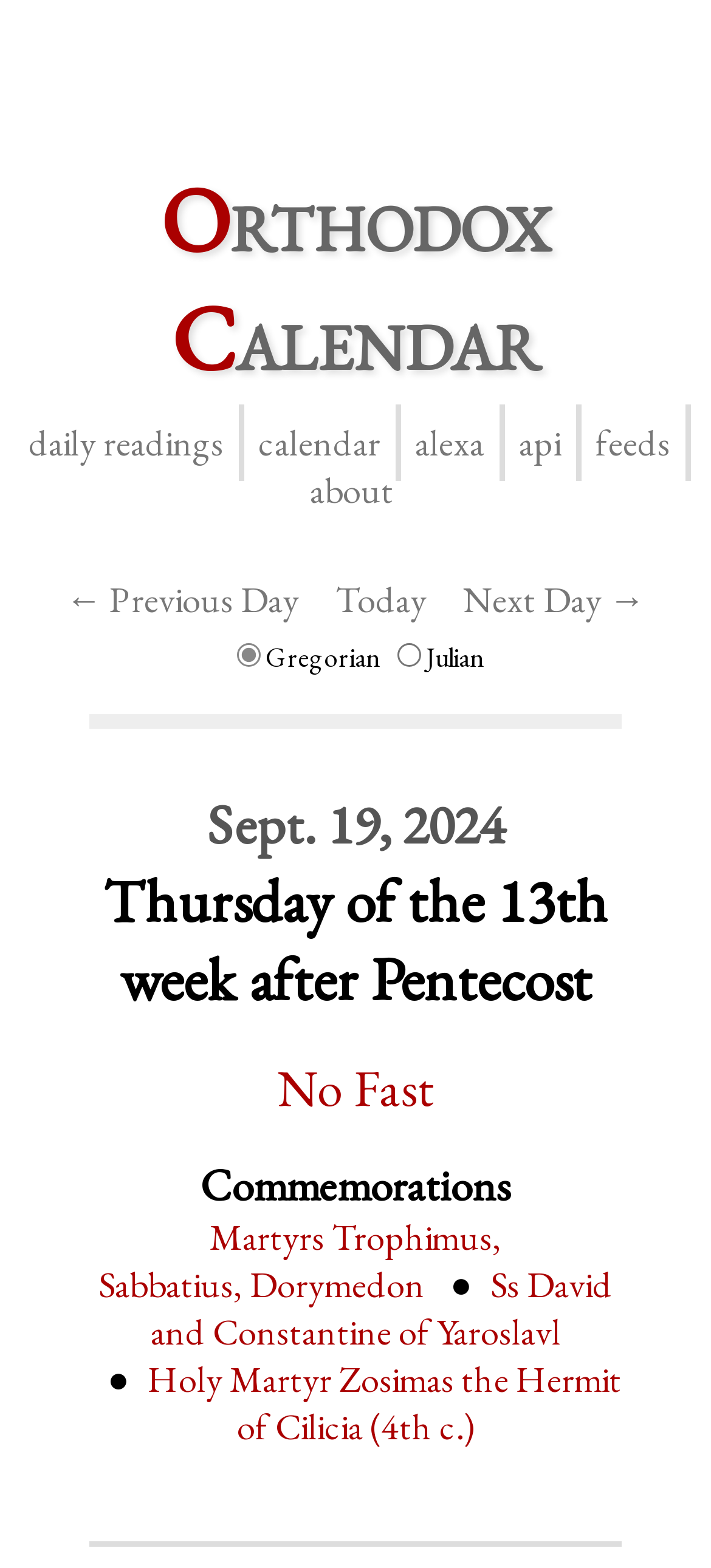Provide the bounding box coordinates of the HTML element described by the text: "Next Day →".

[0.636, 0.365, 0.923, 0.4]